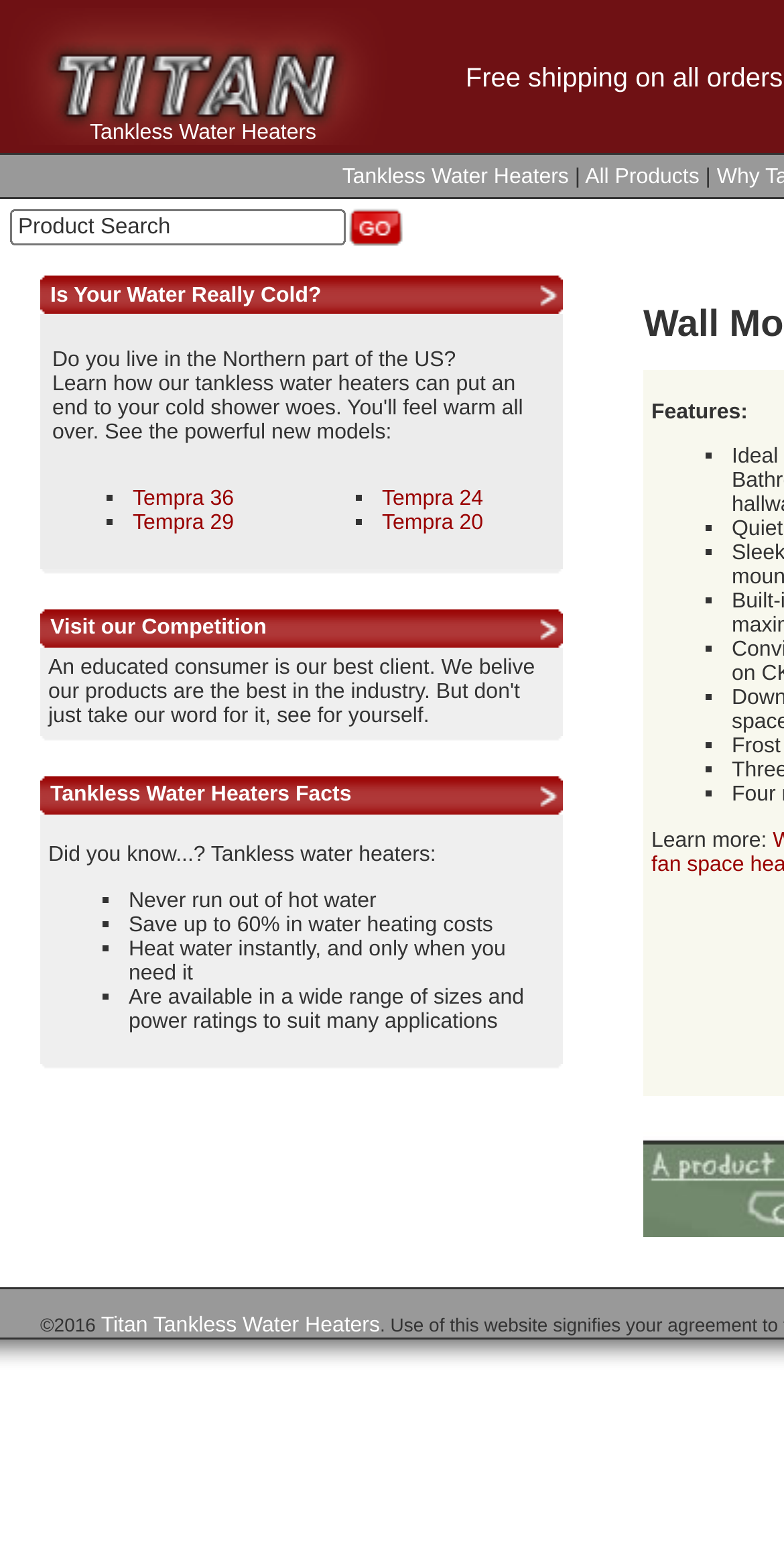What are the benefits of tankless water heaters?
Using the image as a reference, give an elaborate response to the question.

According to the webpage, tankless water heaters can help users save energy and money, as mentioned in the section 'Tankless Water Heaters Facts'.